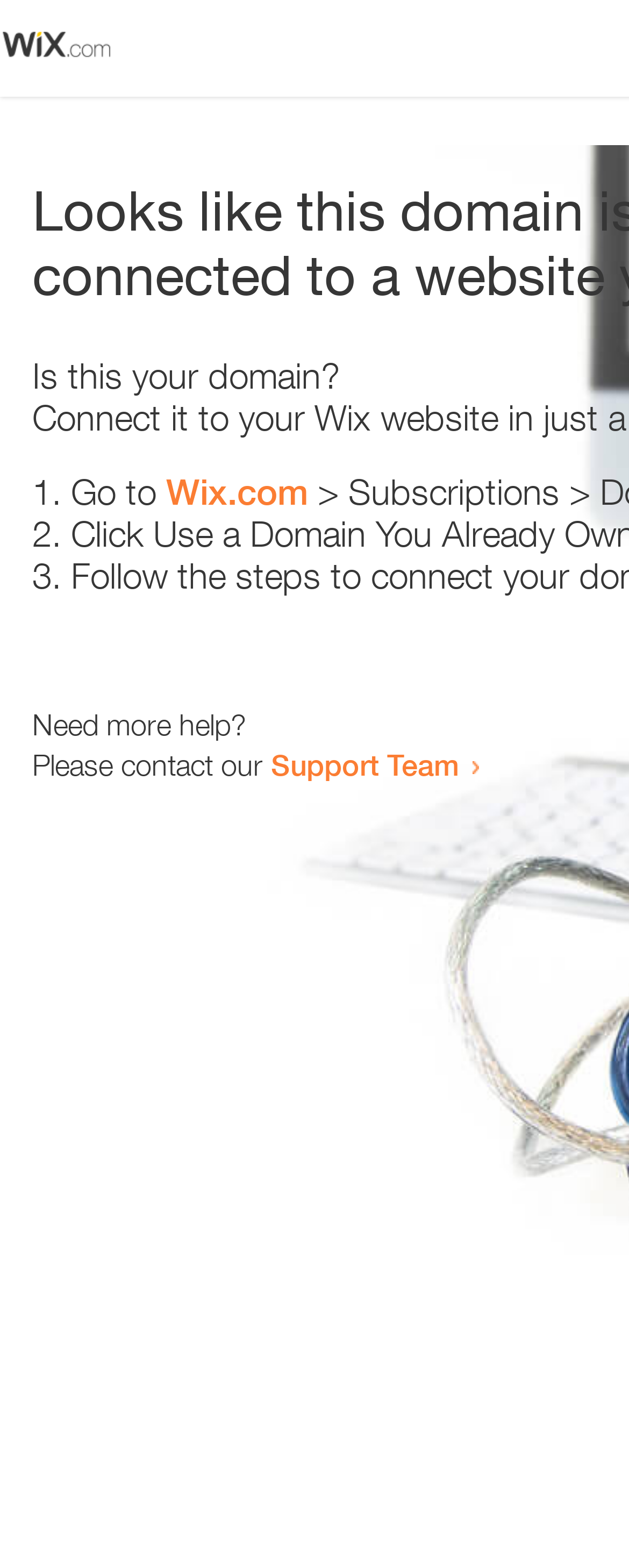Provide a one-word or short-phrase answer to the question:
How many steps are provided to resolve the issue?

3